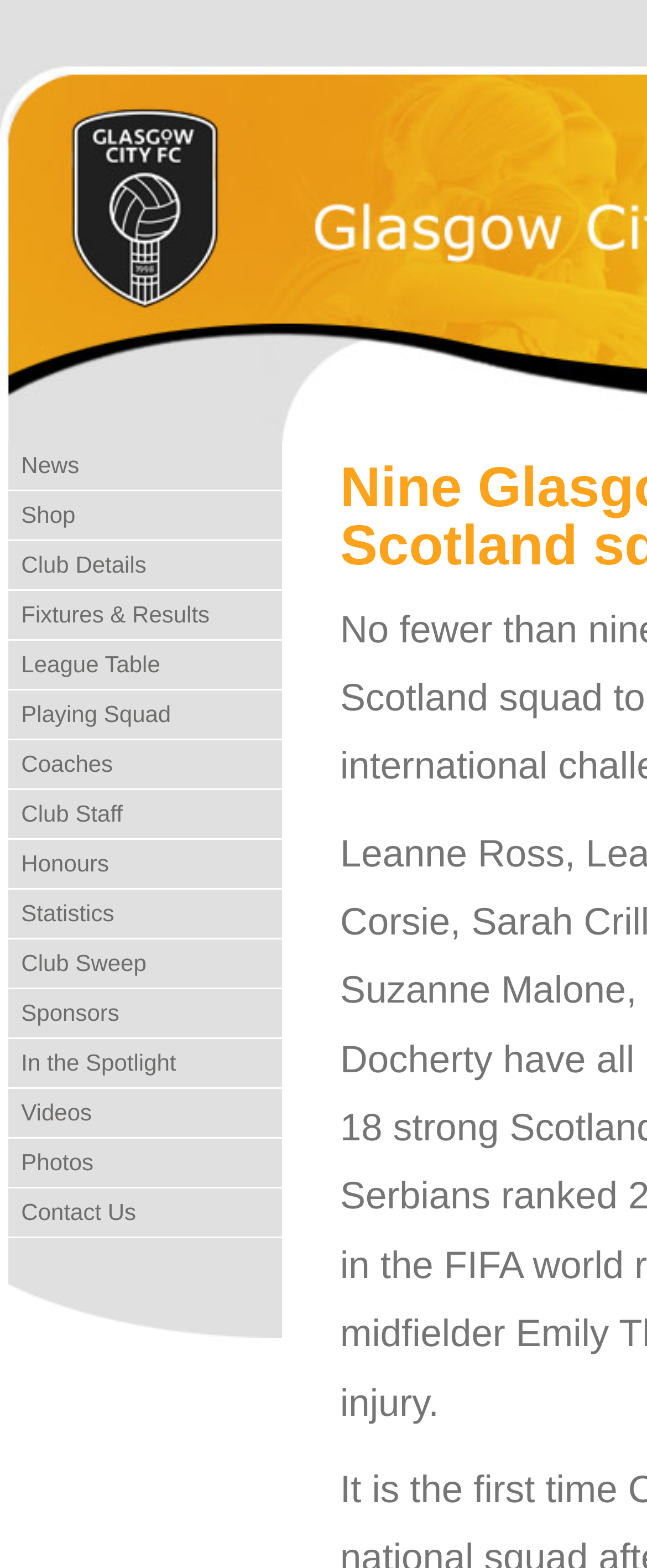Locate the bounding box coordinates of the area that needs to be clicked to fulfill the following instruction: "Browse the shop". The coordinates should be in the format of four float numbers between 0 and 1, namely [left, top, right, bottom].

[0.013, 0.313, 0.436, 0.344]